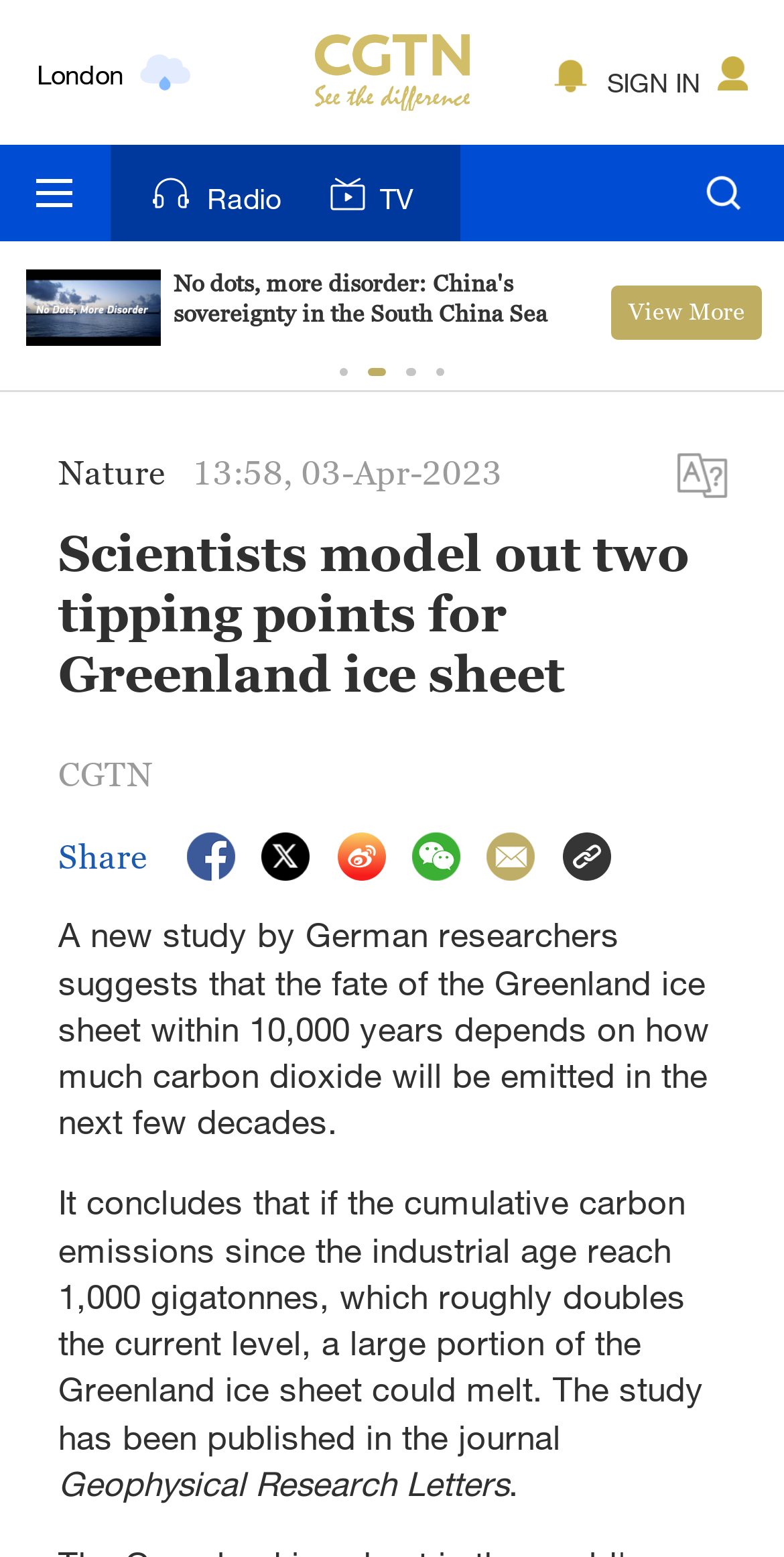How many buttons are visible in the tablist?
Analyze the image and deliver a detailed answer to the question.

I examined the tablist element and its child button elements, and found that only one button with the text '2' is visible, while the other buttons are hidden.